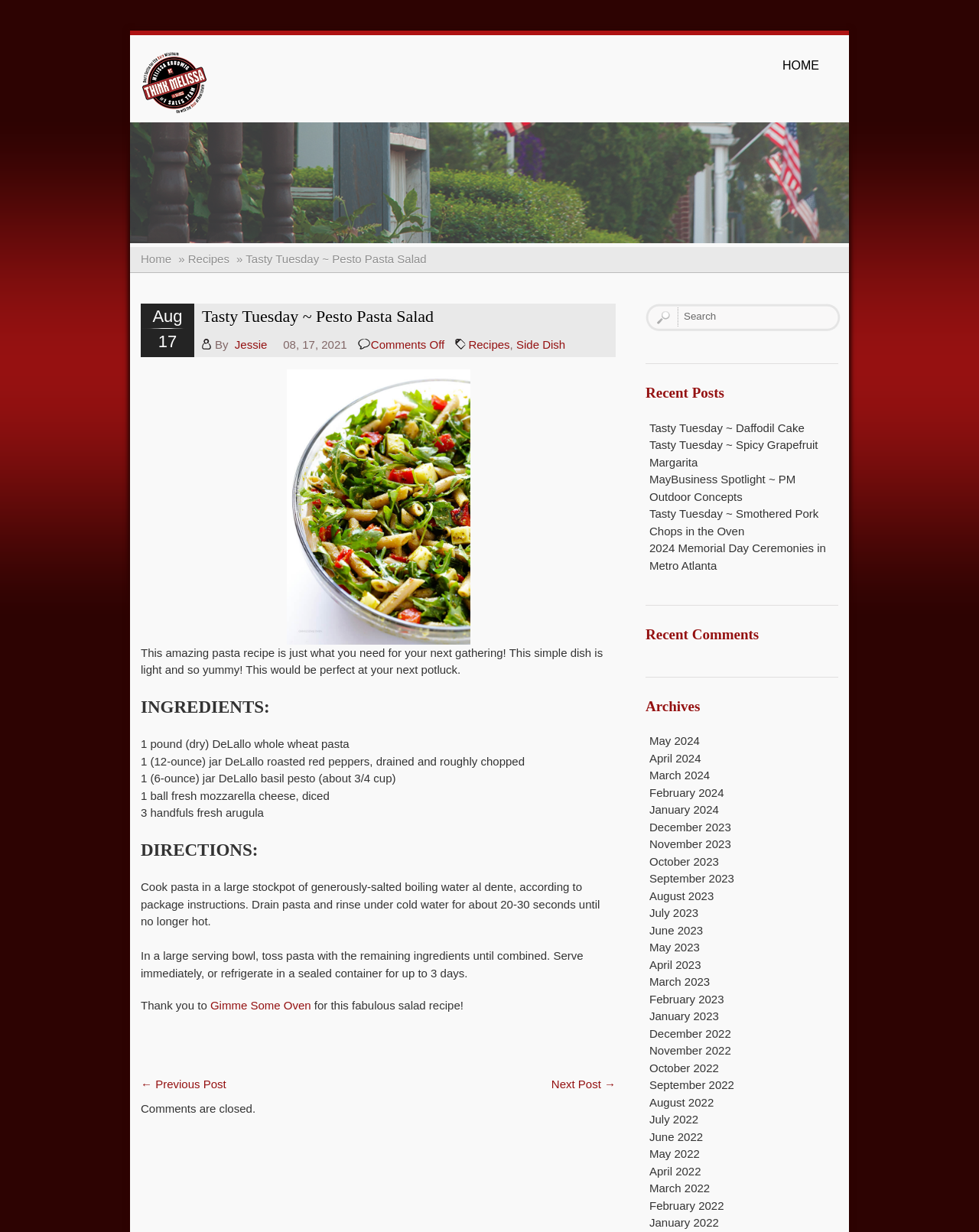What is the date of the recipe?
Based on the image, give a concise answer in the form of a single word or short phrase.

Aug 17, 2021